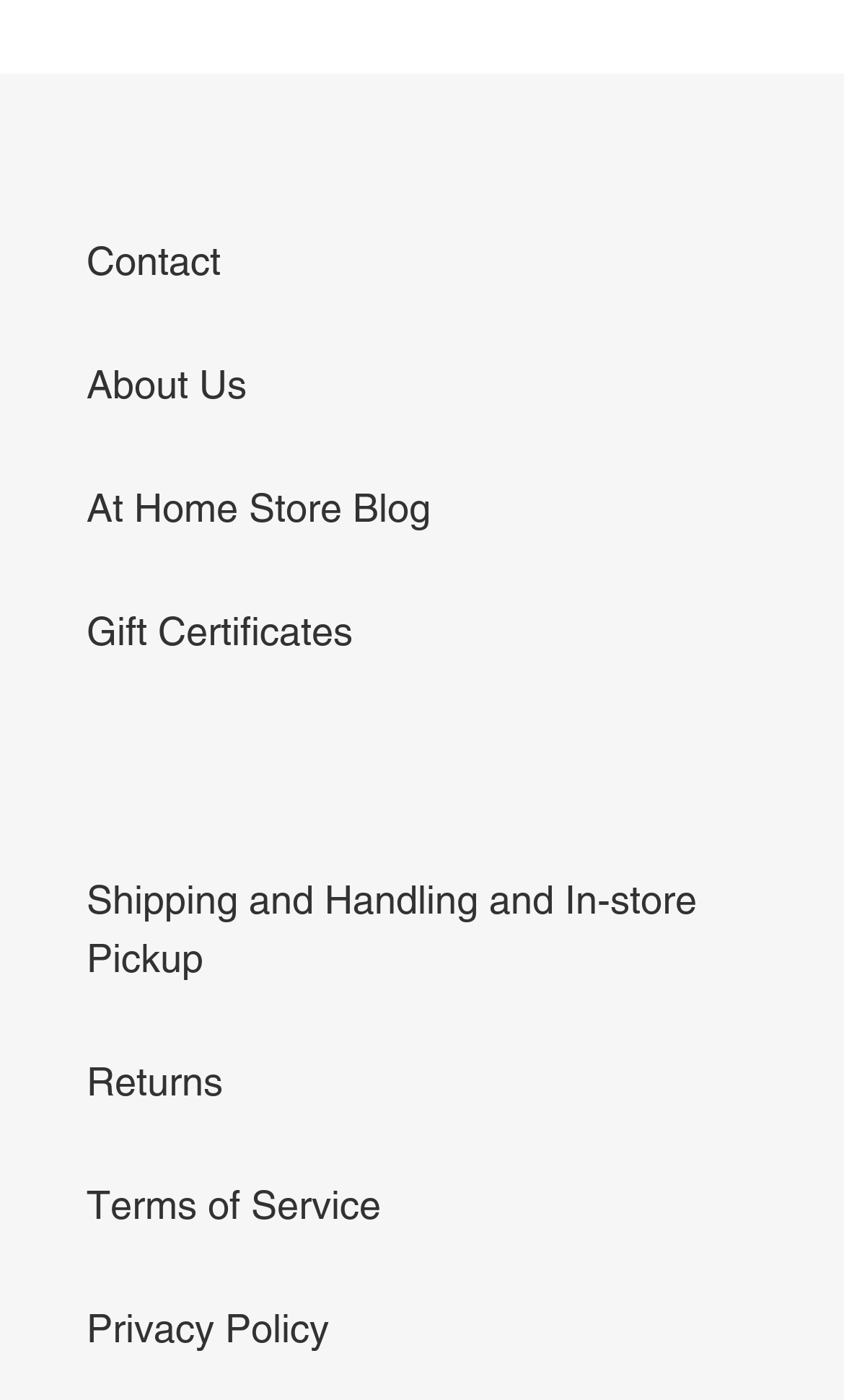Please identify the bounding box coordinates of the element's region that needs to be clicked to fulfill the following instruction: "visit at home store blog". The bounding box coordinates should consist of four float numbers between 0 and 1, i.e., [left, top, right, bottom].

[0.103, 0.346, 0.51, 0.378]